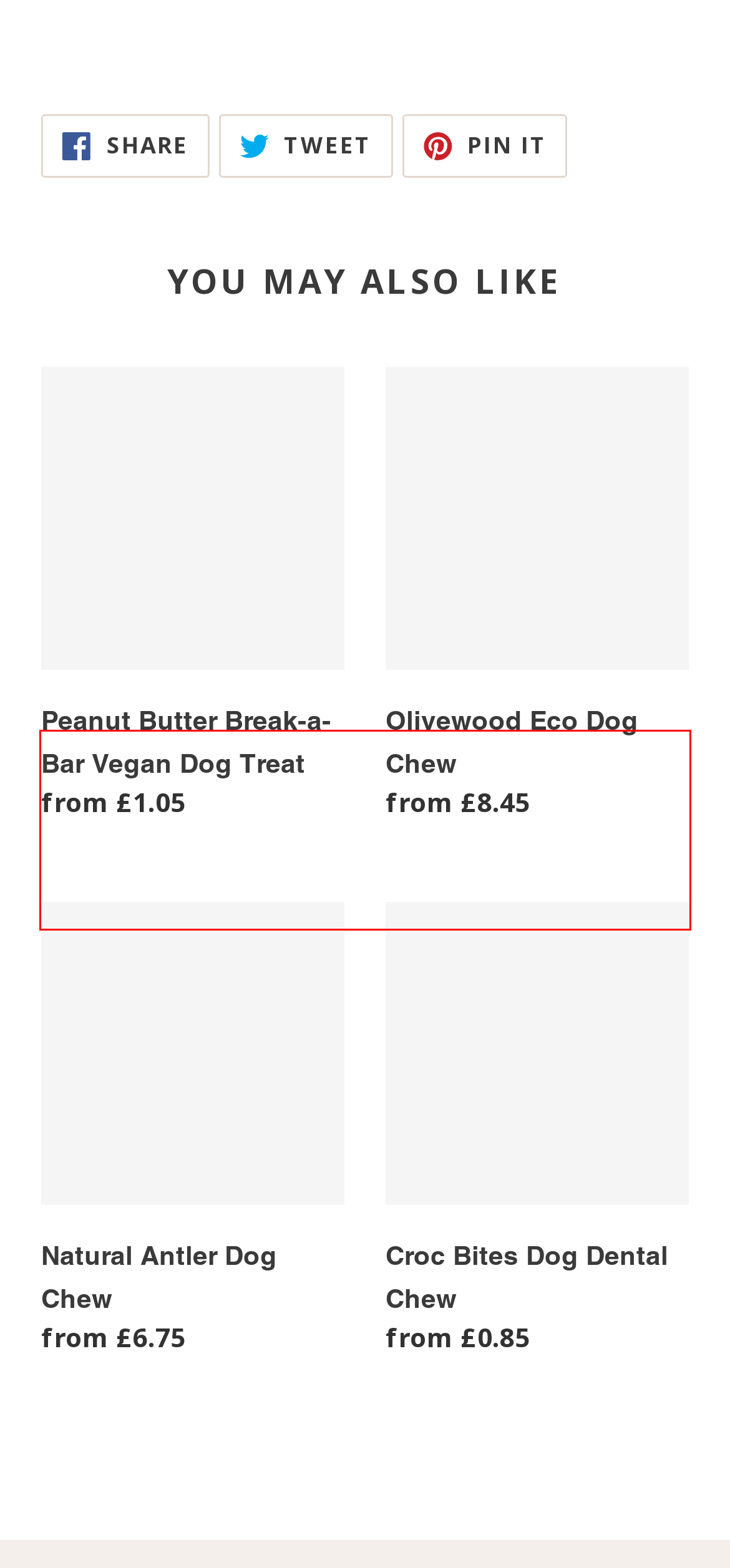You are provided with a screenshot of a webpage that includes a red bounding box. Extract and generate the text content found within the red bounding box.

Ingredients: Sweet Potato Flour, Pea Flour, Real Peanut Butter (does not contain xylitol) Vegetable Glycerine, Vegetable Oil, Dried Brewers Yeast, Calcium Carbonate, Potassium Sorbate